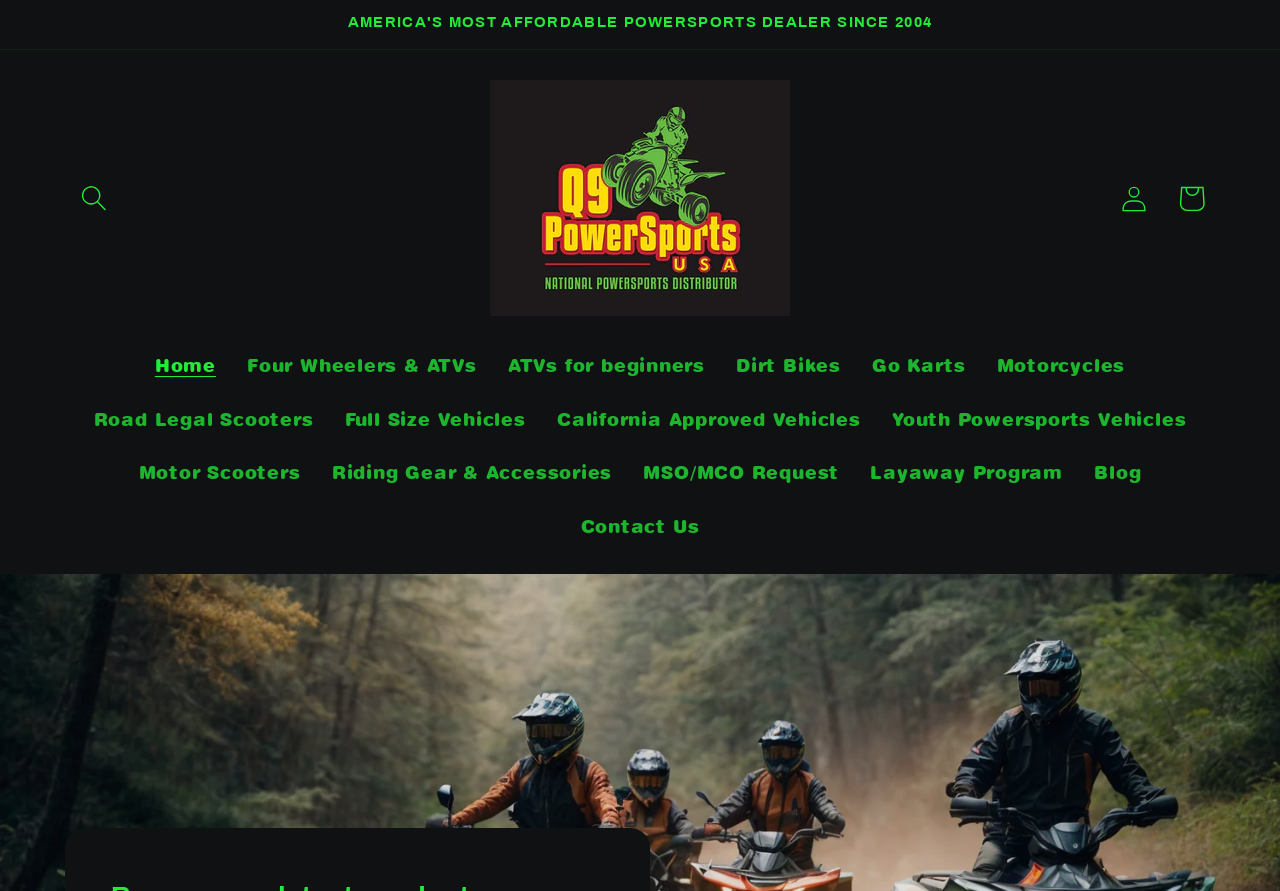What is the name of the dealership?
Based on the visual, give a brief answer using one word or a short phrase.

Q9 PowerSports USA